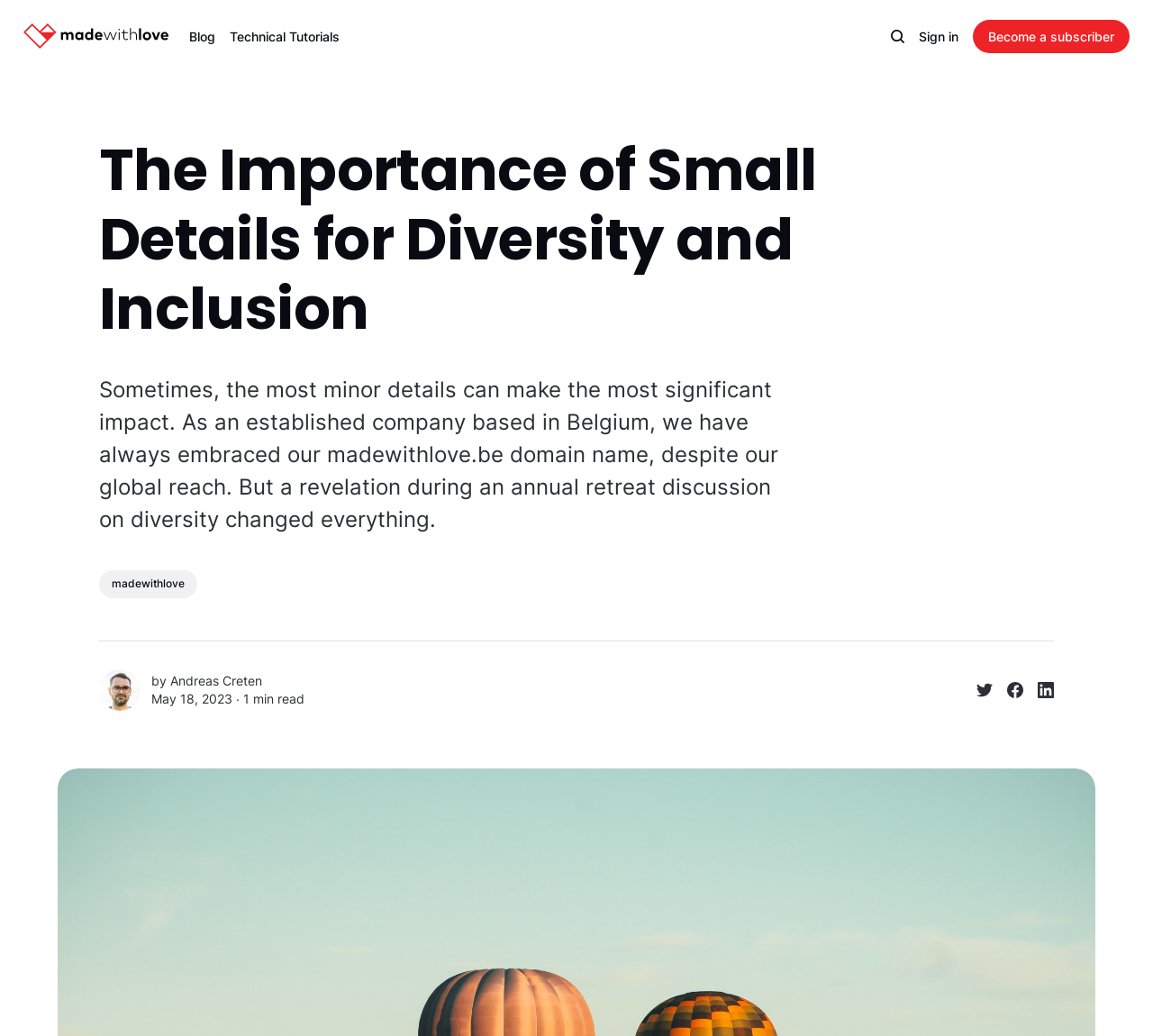What is the principal heading displayed on the webpage?

The Importance of Small Details for Diversity and Inclusion